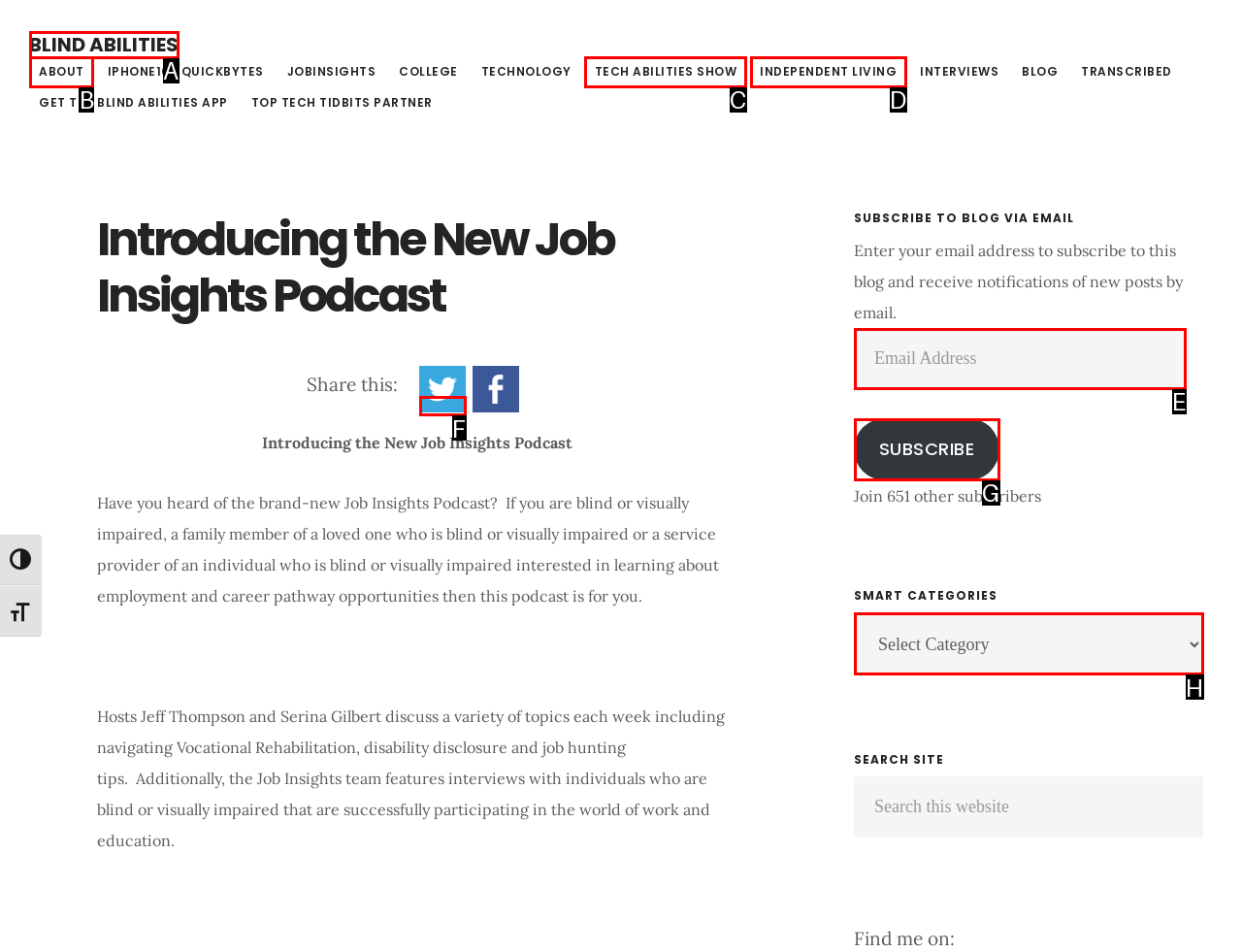Based on the element description: alt="Share via Twitter", choose the best matching option. Provide the letter of the option directly.

F